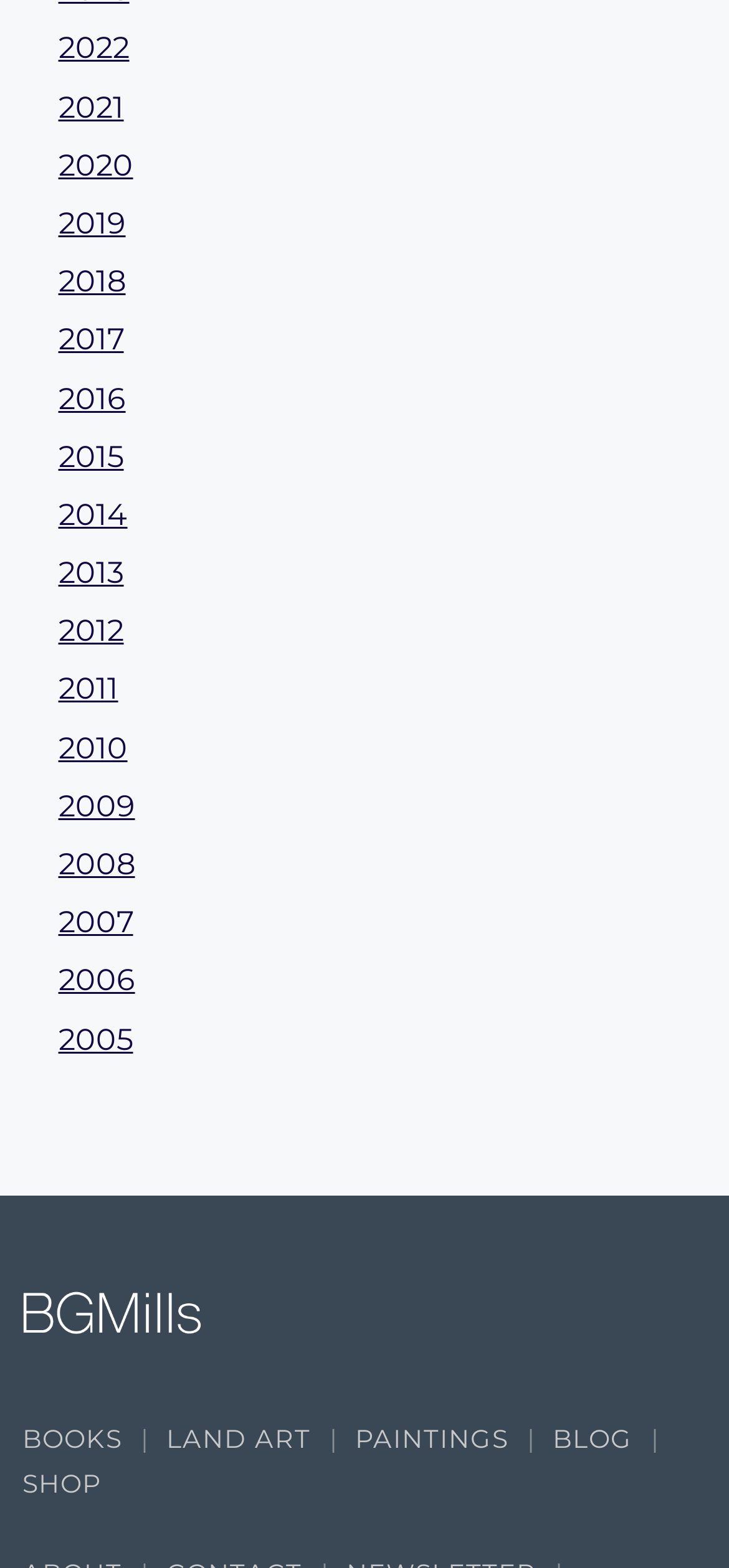Identify the bounding box coordinates of the section that should be clicked to achieve the task described: "Browse SHOP".

[0.031, 0.937, 0.14, 0.956]